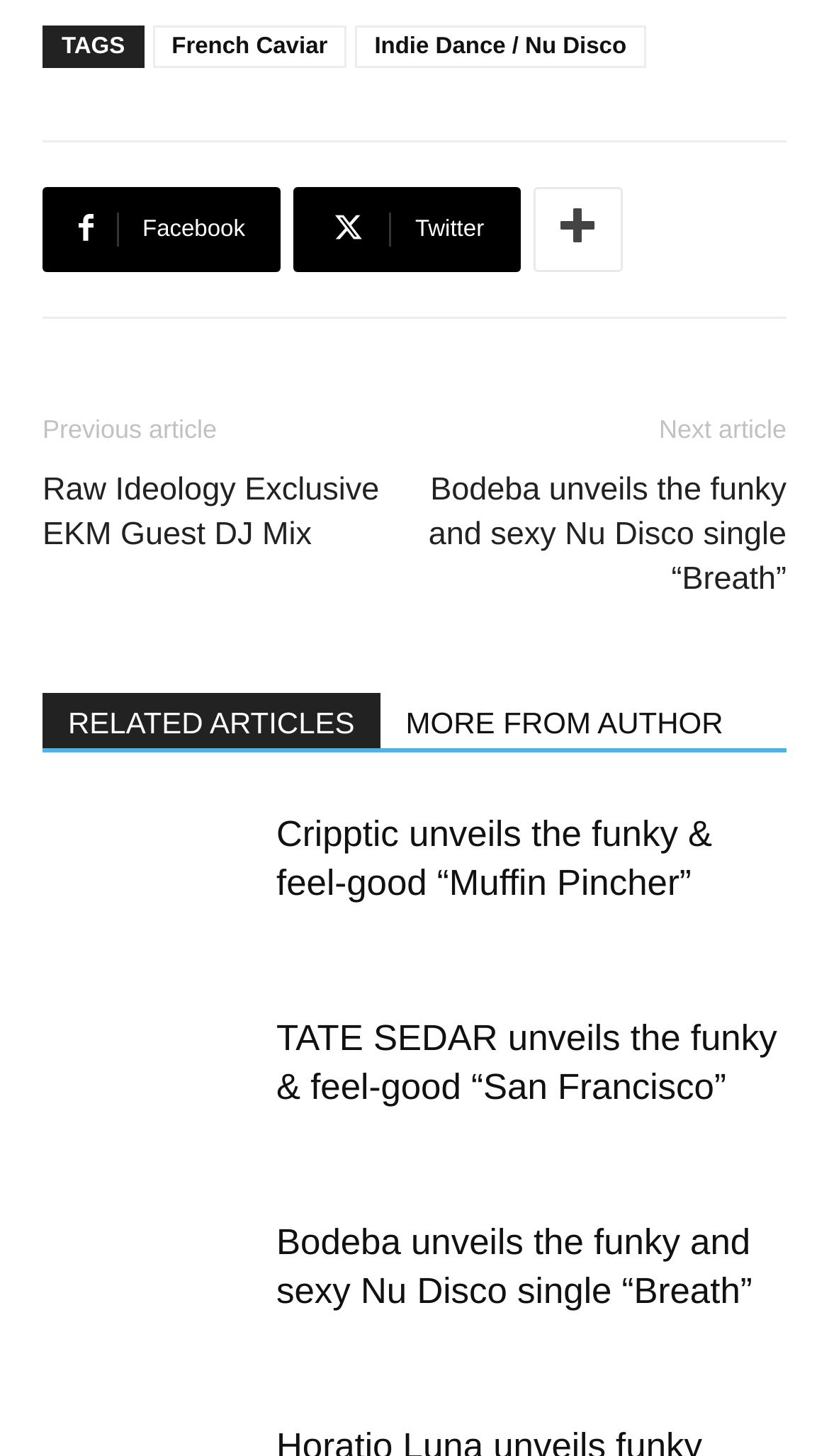Please determine the bounding box coordinates for the UI element described here. Use the format (top-left x, top-left y, bottom-right x, bottom-right y) with values bounded between 0 and 1: Indie Dance / Nu Disco

[0.429, 0.018, 0.779, 0.047]